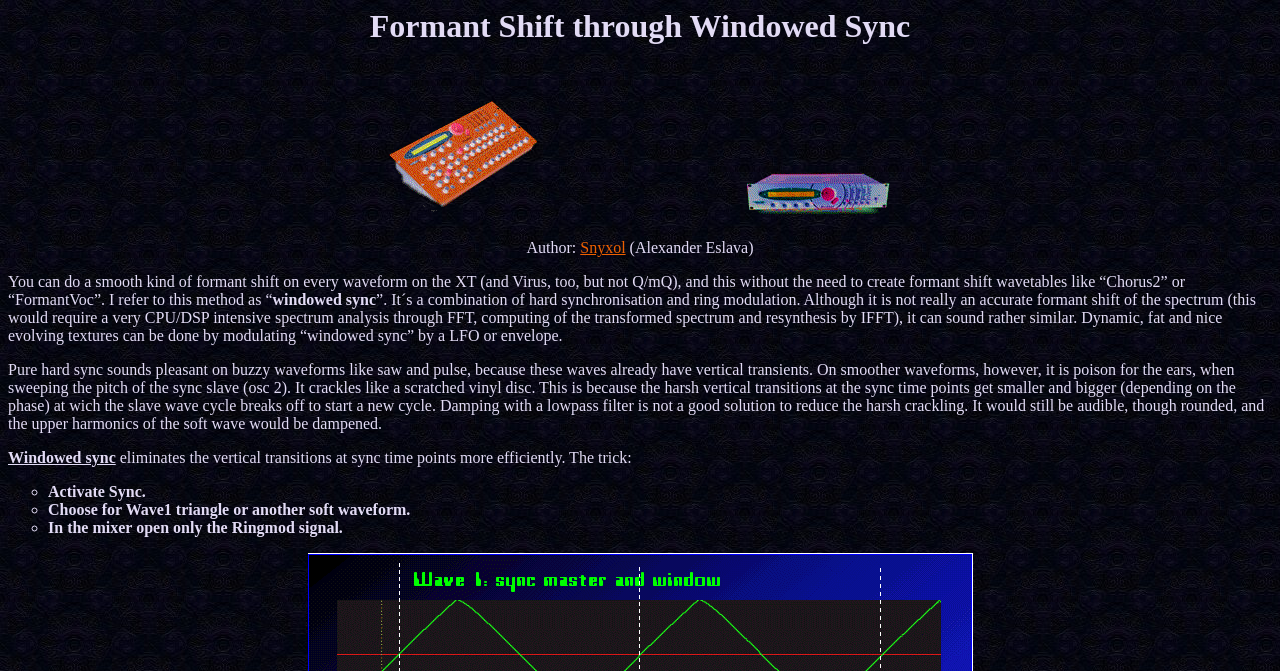Identify the headline of the webpage and generate its text content.

Formant Shift through Windowed Sync